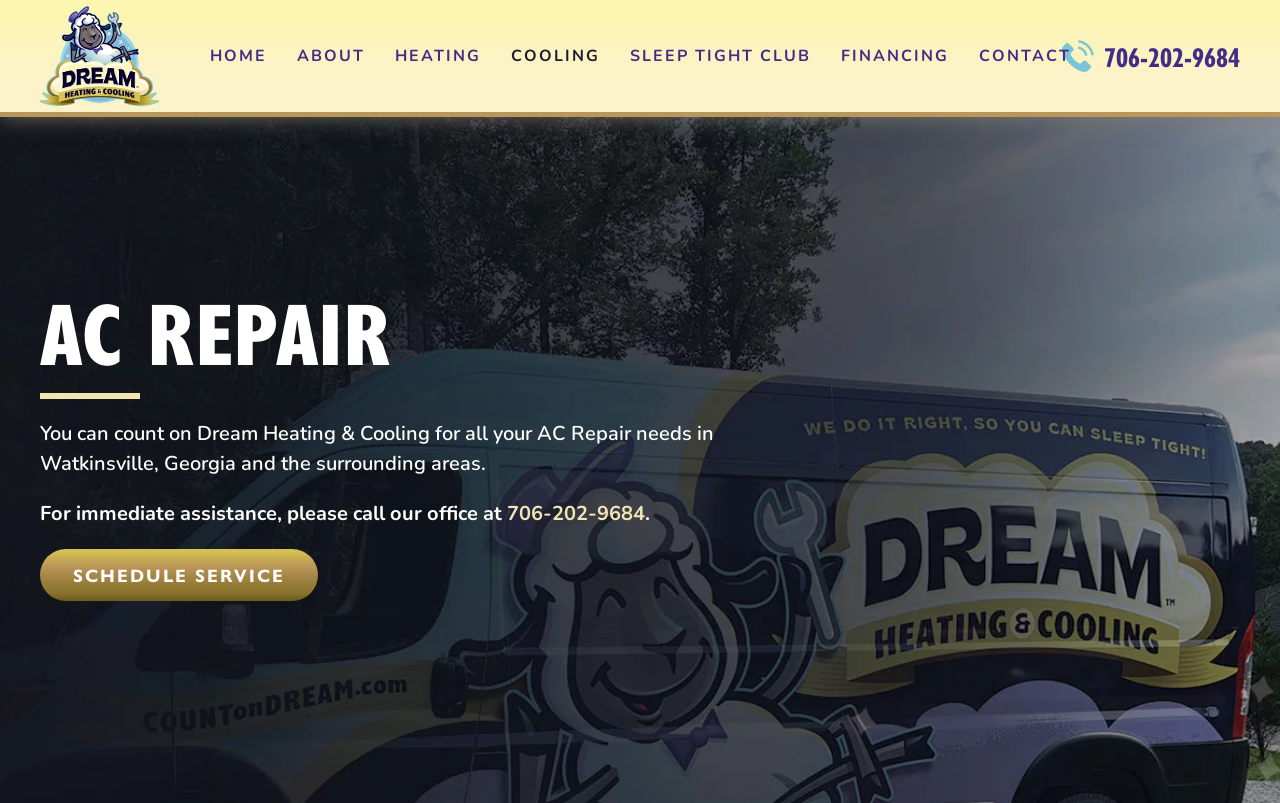Identify and extract the heading text of the webpage.

AFFORDABLE AC REPAIR SERVICES